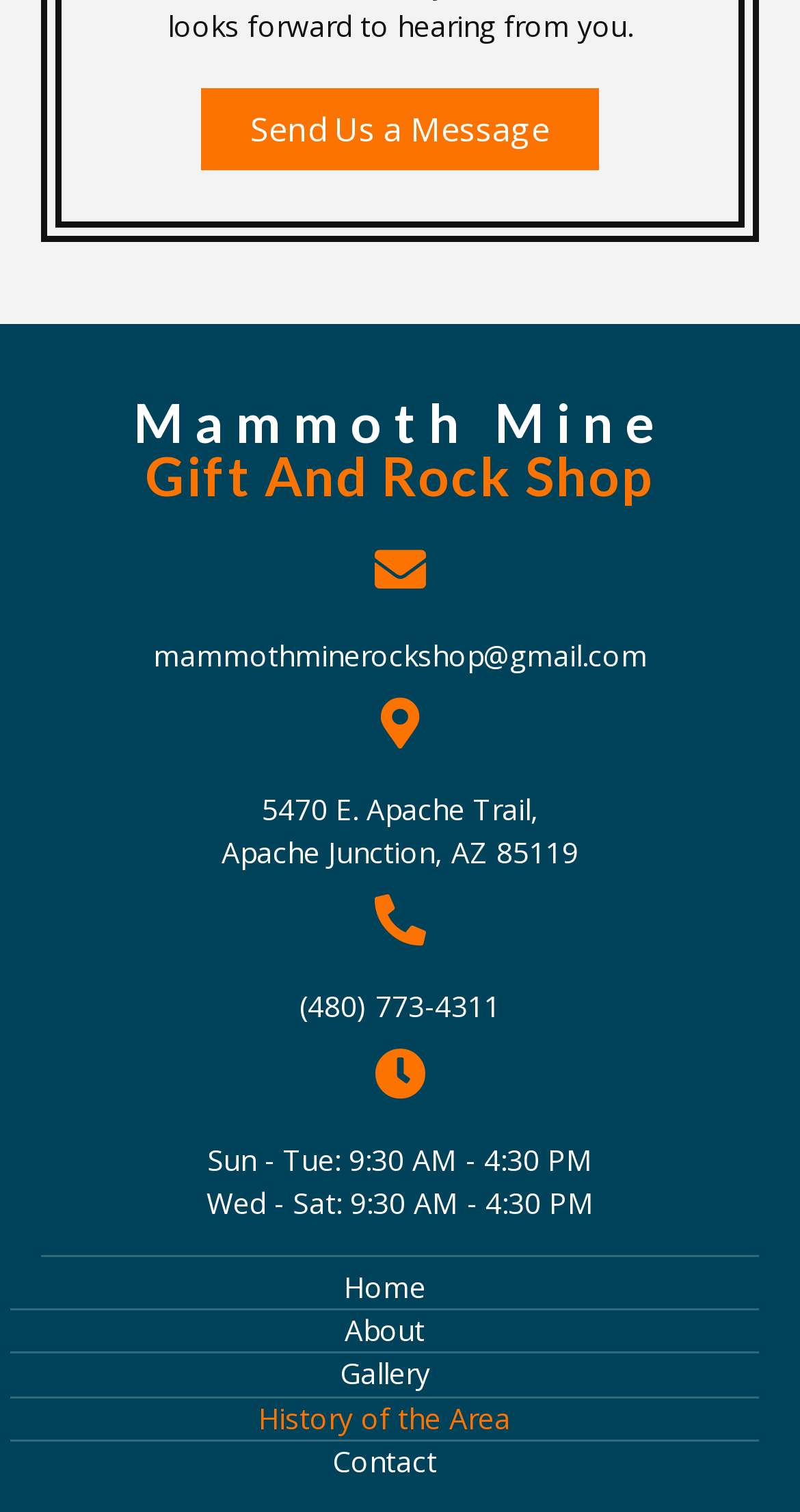What are the hours of operation on Sundays?
Look at the image and provide a detailed response to the question.

The hours of operation on Sundays can be found in the static text element, which is 'Sun - Tue: 9:30 AM - 4:30 PM'. This indicates that the shop is open from 9:30 AM to 4:30 PM on Sundays.